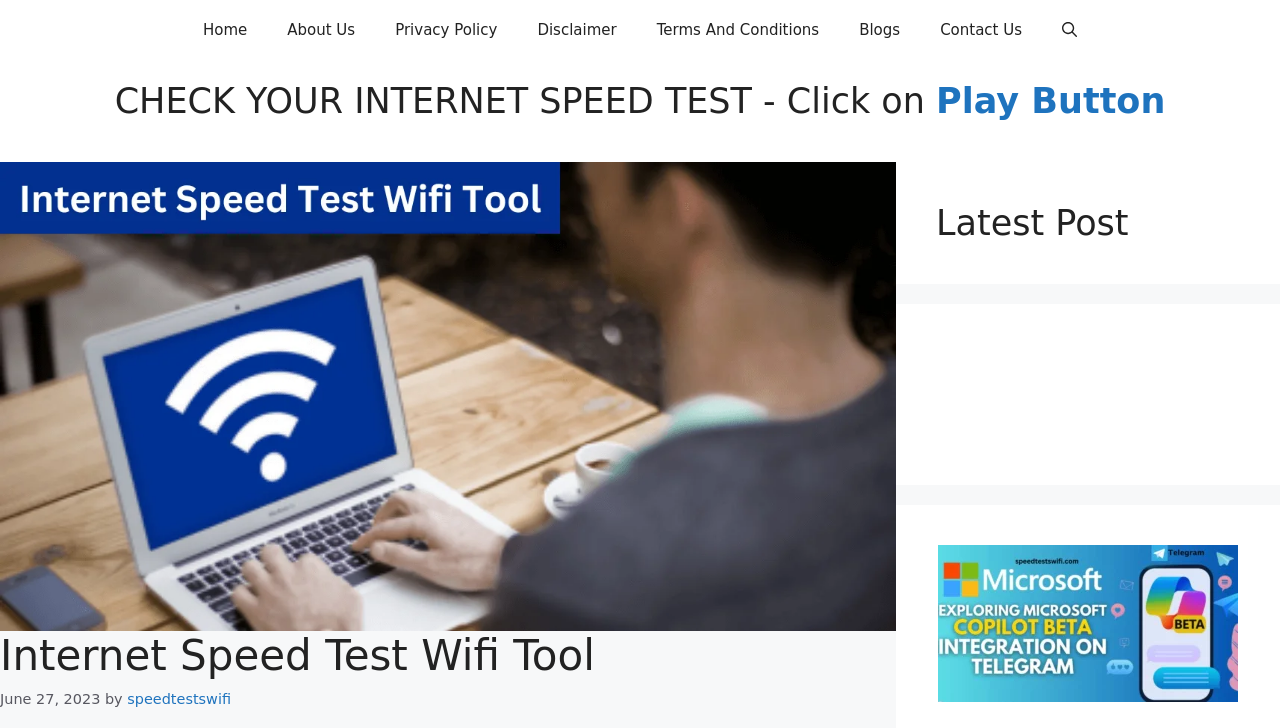Carefully examine the image and provide an in-depth answer to the question: What is the purpose of the 'CHECK YOUR INTERNET SPEED TEST' heading?

The 'CHECK YOUR INTERNET SPEED TEST' heading is located within a complementary element with a bounding box of [0.09, 0.11, 0.91, 0.168]. It contains a mark element with a link to 'Play Button', suggesting that the purpose of this heading is to prompt users to click the Play Button to initiate an internet speed test.